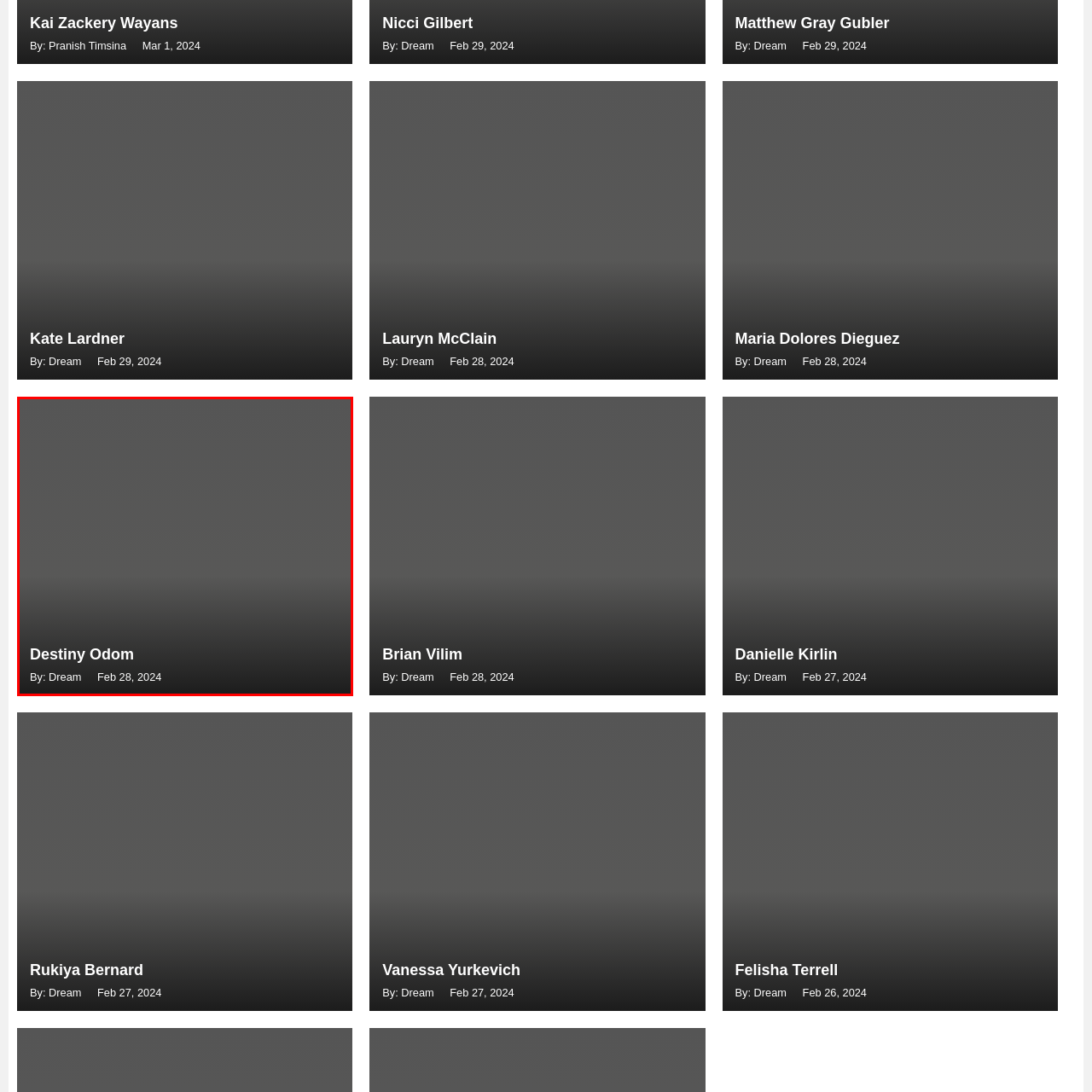What is the date of this image? Observe the image within the red bounding box and give a one-word or short-phrase answer.

February 28, 2024